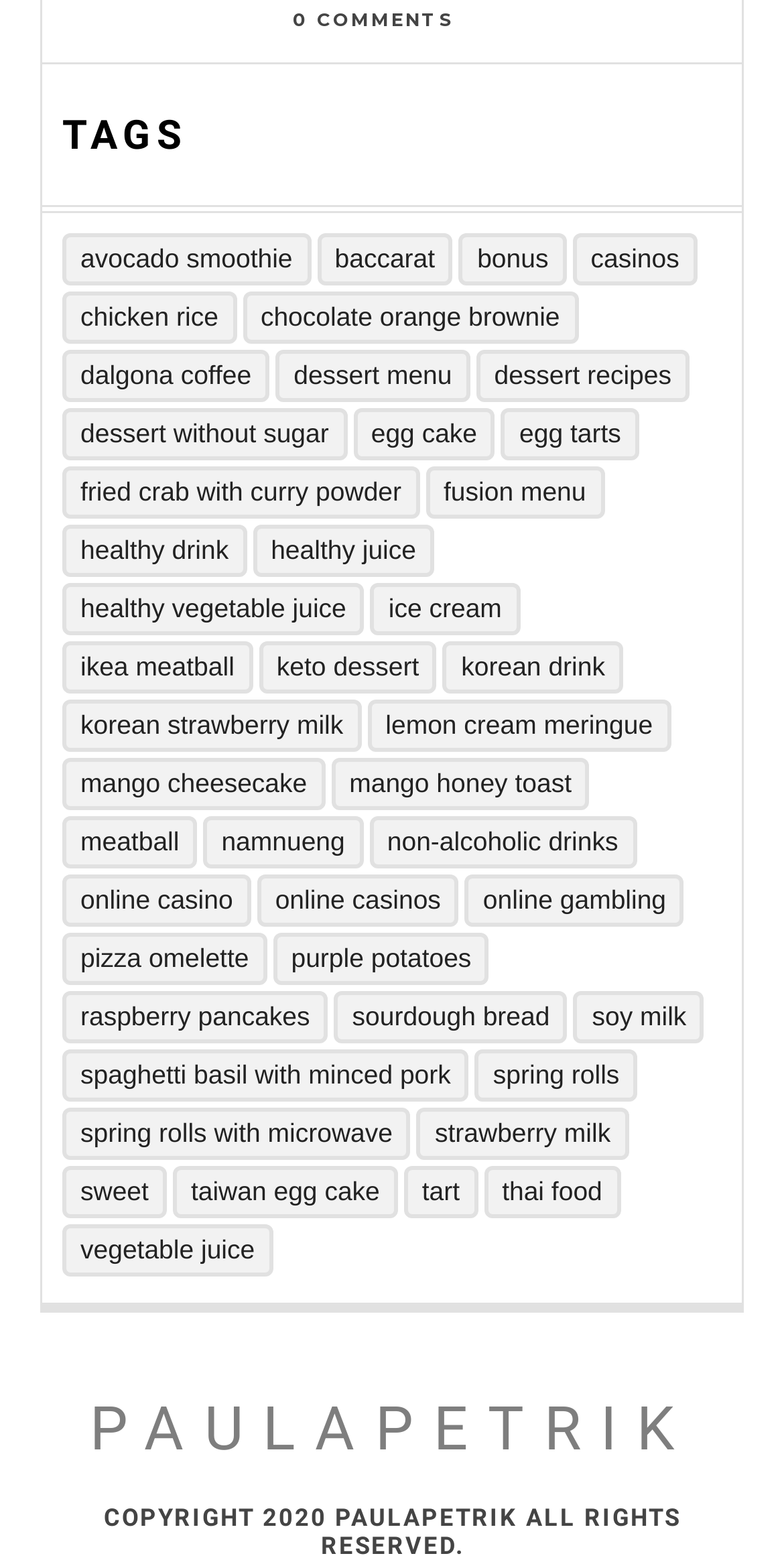Select the bounding box coordinates of the element I need to click to carry out the following instruction: "check out Lemon Cream Meringue".

[0.469, 0.447, 0.856, 0.481]